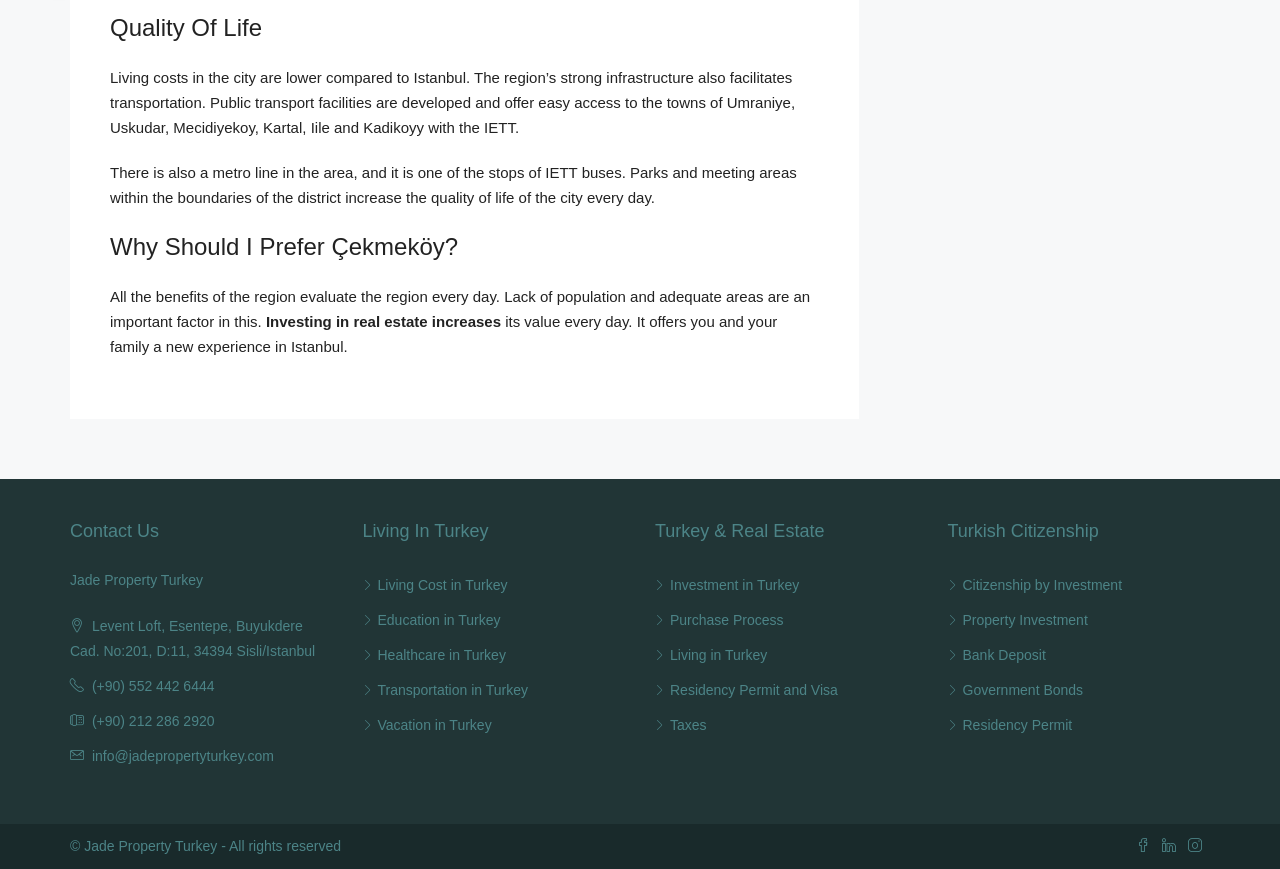Please identify the bounding box coordinates of the area I need to click to accomplish the following instruction: "Visit the 'Resources' page".

None